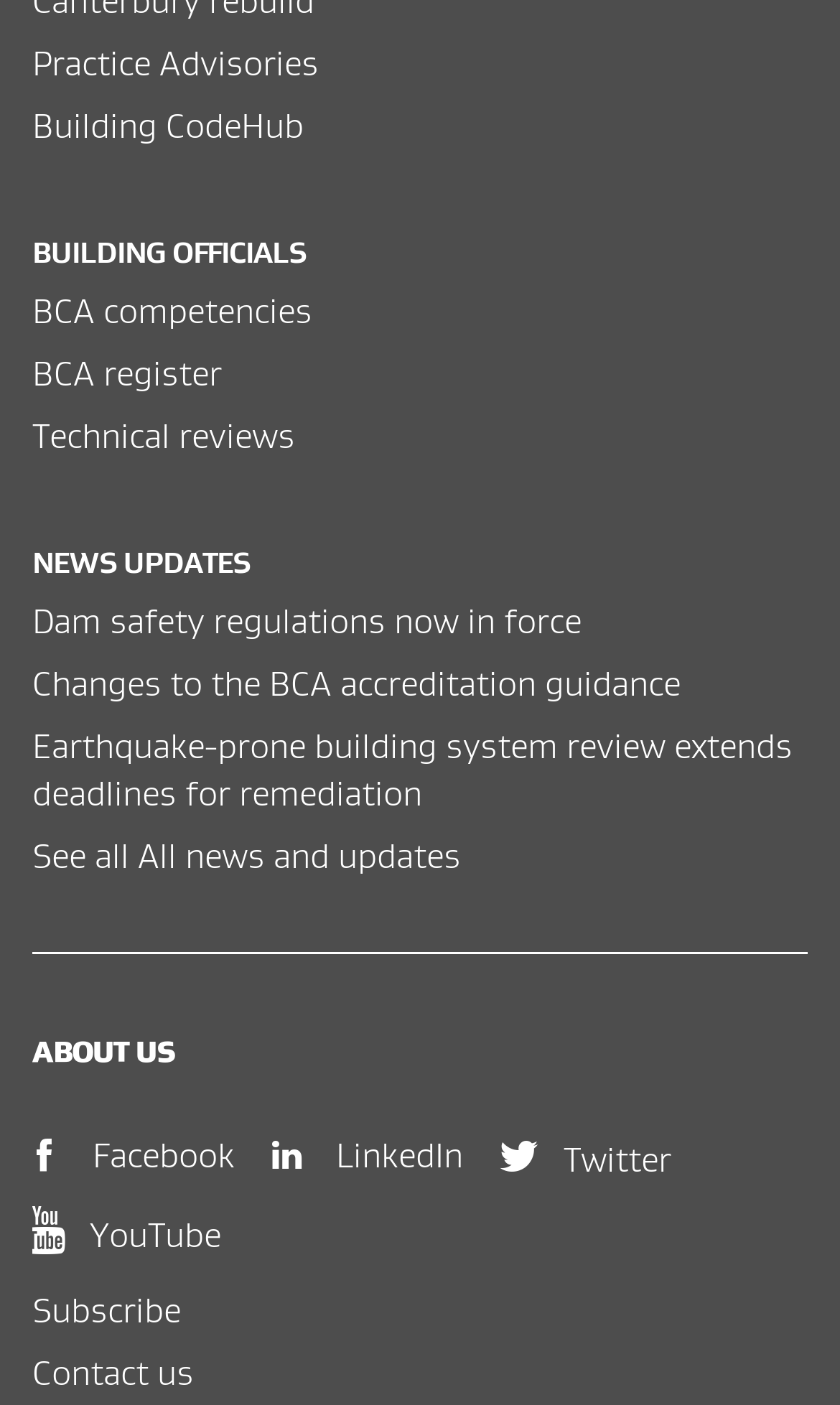How many social media links are there?
Provide a detailed answer to the question, using the image to inform your response.

I counted the number of social media links by looking at the links with icon names, such as ' Facebook', ' LinkedIn', ' Twitter', and ' YouTube'. There are four social media links in total, located at the bottom of the webpage.